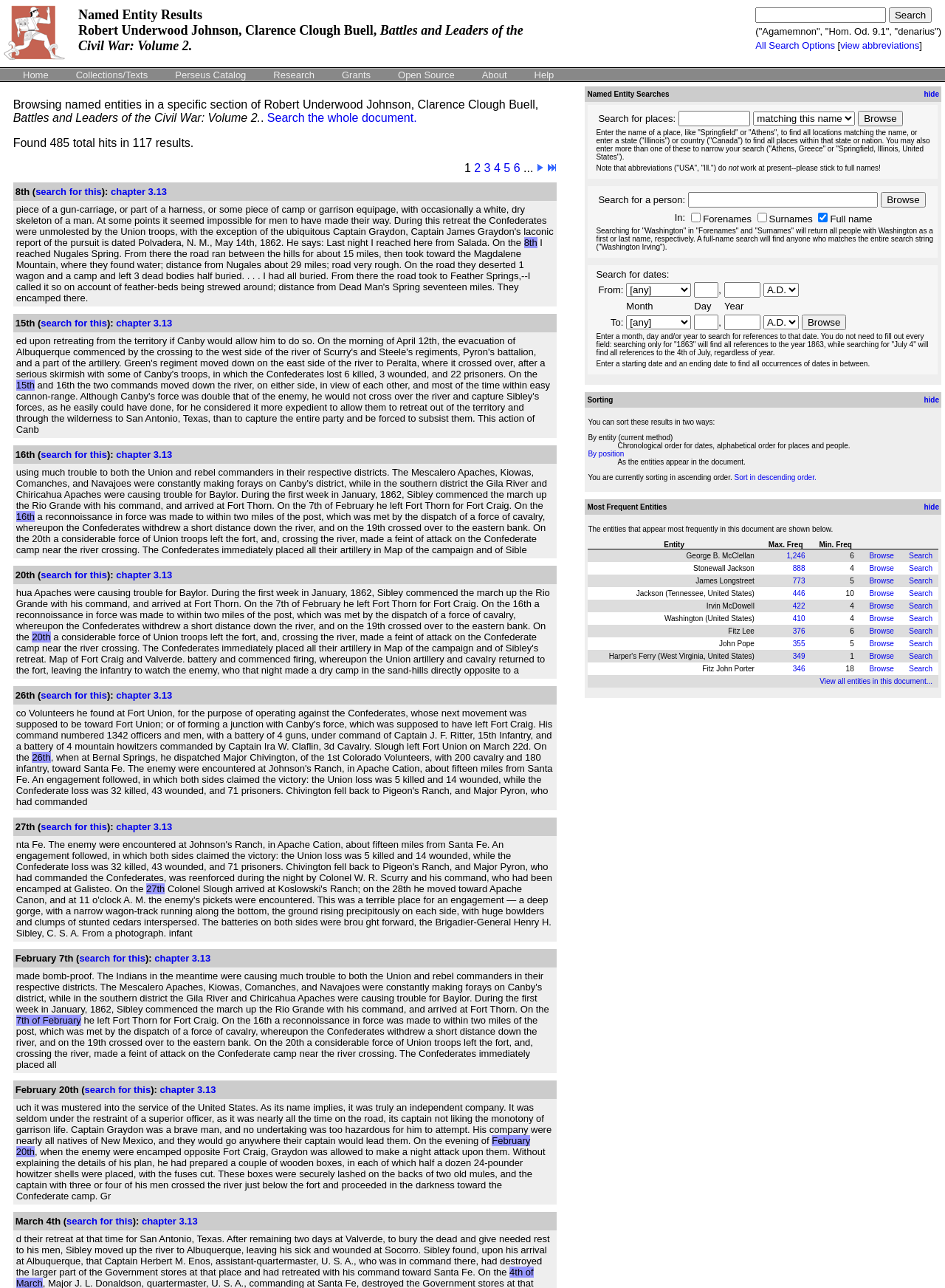Identify and provide the bounding box coordinates of the UI element described: "Help". The coordinates should be formatted as [left, top, right, bottom], with each number being a float between 0 and 1.

[0.561, 0.053, 0.591, 0.062]